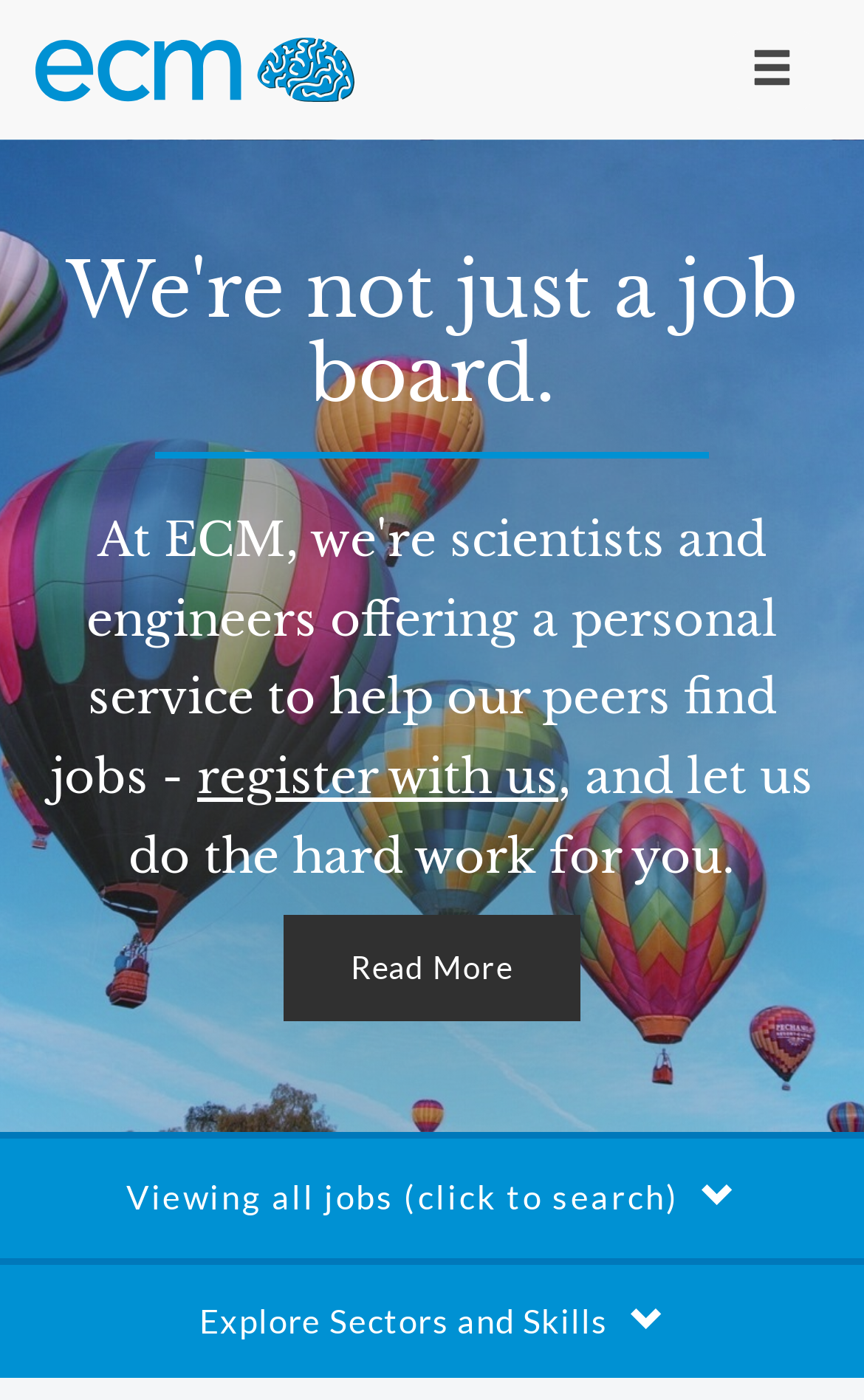Given the element description register with us, predict the bounding box coordinates for the UI element in the webpage screenshot. The format should be (top-left x, top-left y, bottom-right x, bottom-right y), and the values should be between 0 and 1.

[0.228, 0.535, 0.646, 0.576]